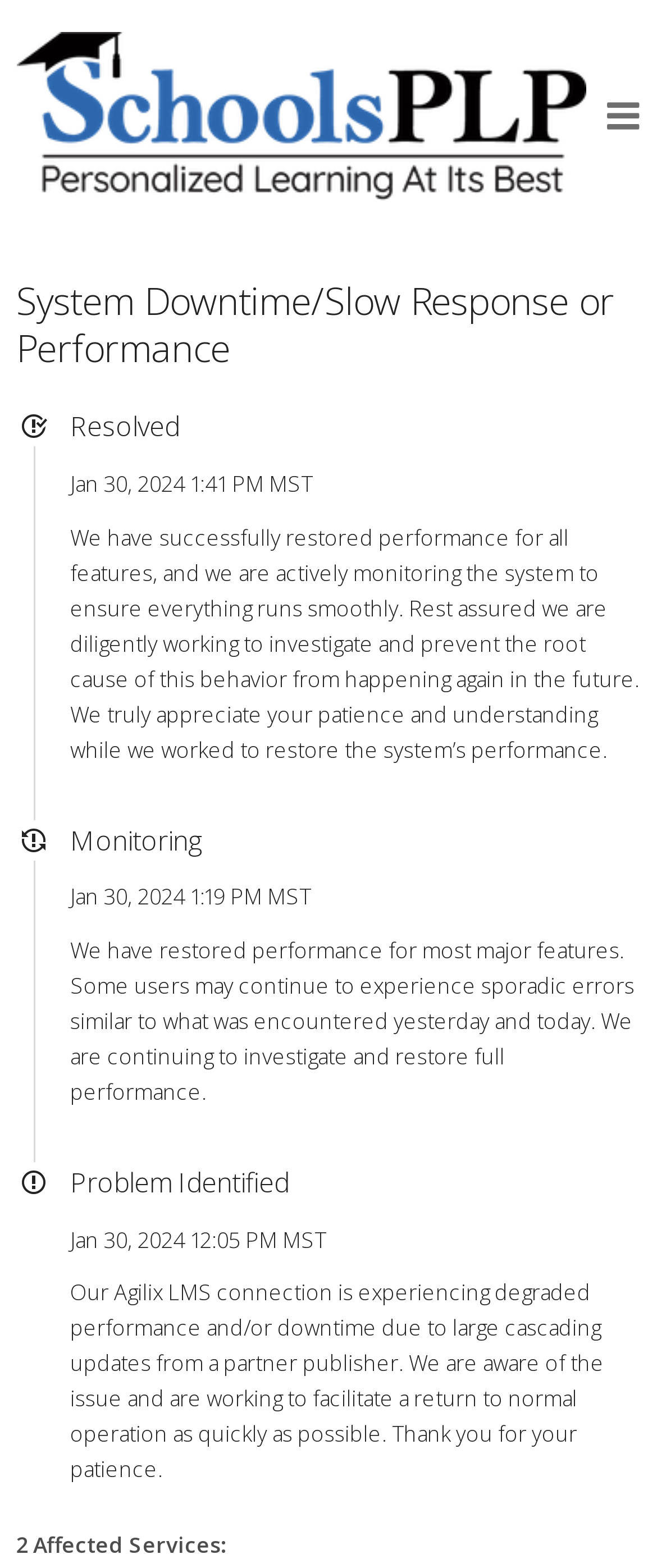Provide your answer in one word or a succinct phrase for the question: 
What was the issue with the Agilix LMS connection?

Degraded performance and/or downtime